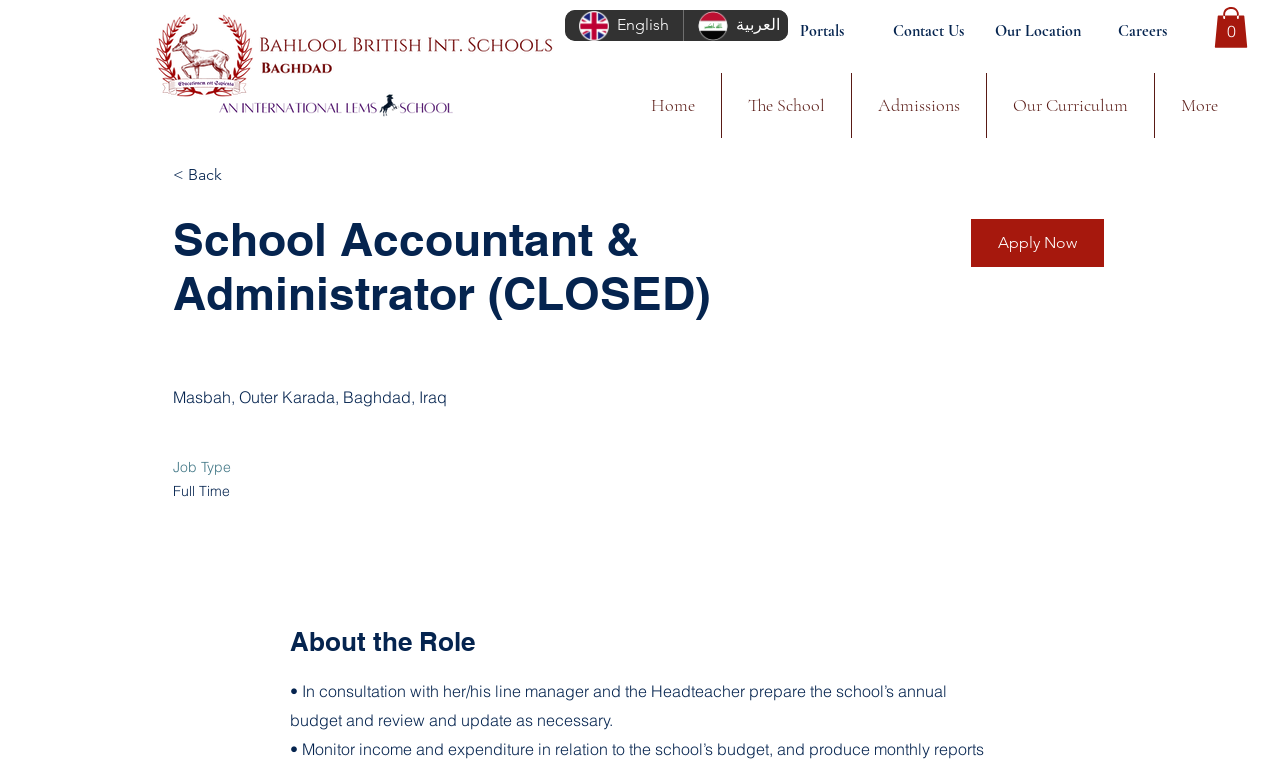Mark the bounding box of the element that matches the following description: "< Back".

[0.135, 0.213, 0.246, 0.248]